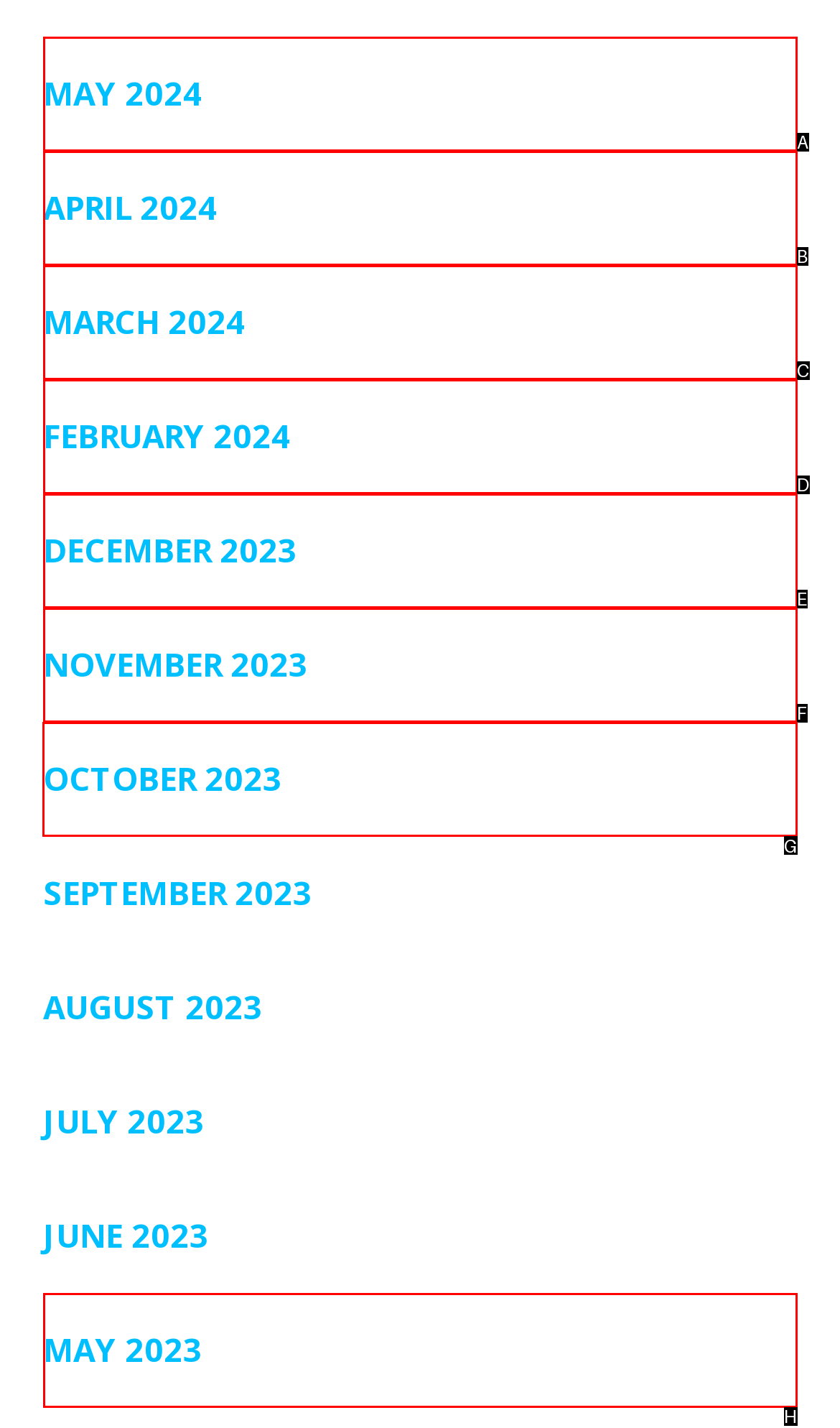Select the option I need to click to accomplish this task: browse OCTOBER 2023
Provide the letter of the selected choice from the given options.

G